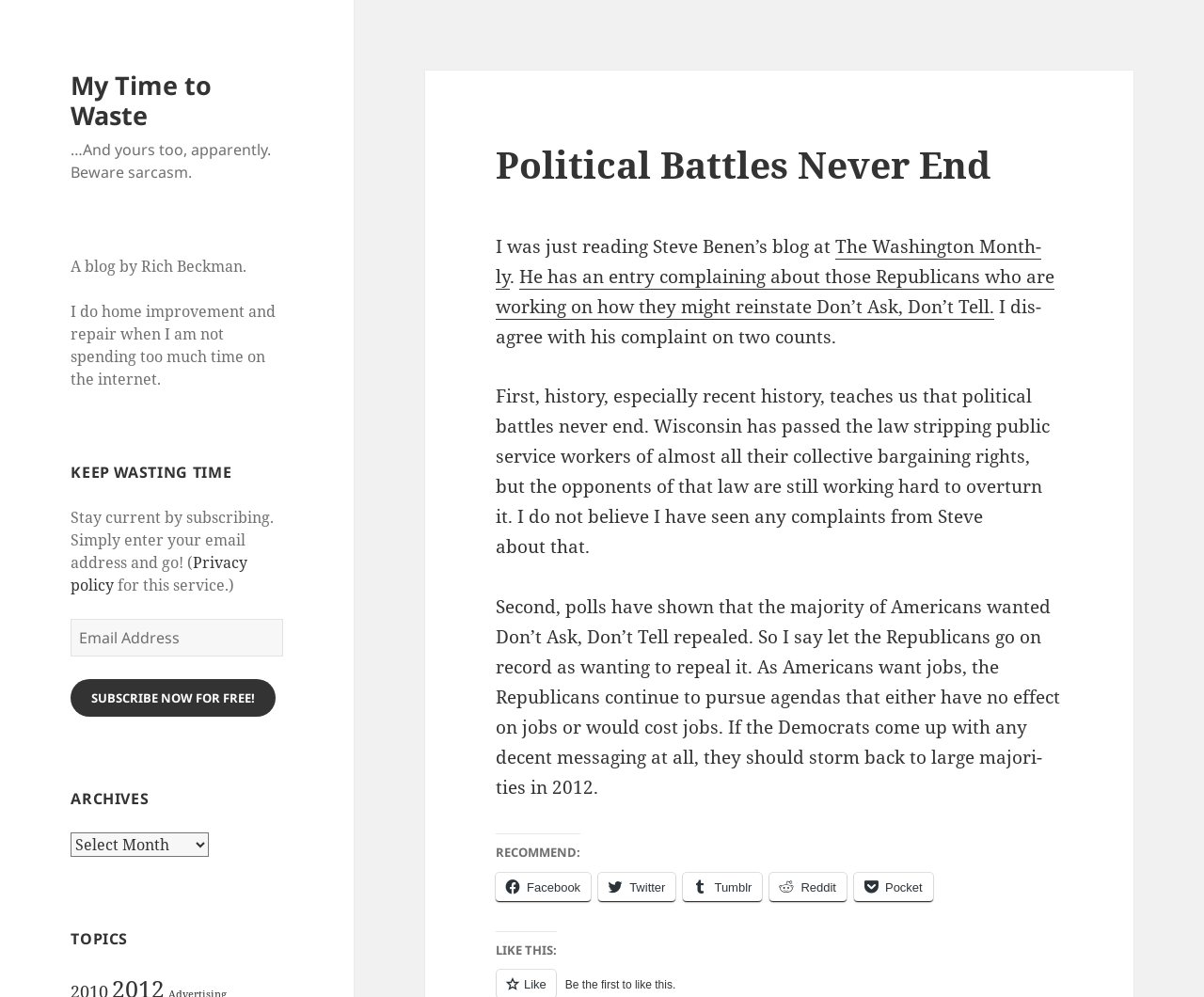What is the author's opinion on the Republicans' efforts?
Craft a detailed and extensive response to the question.

The author of the blog post expresses their opinion on the Republicans' efforts to reinstate Don't Ask, Don't Tell, stating 'So I say let the Republicans go on record as wanting to repeal it.' This suggests that the author wants the Republicans to publicly declare their stance on this issue.